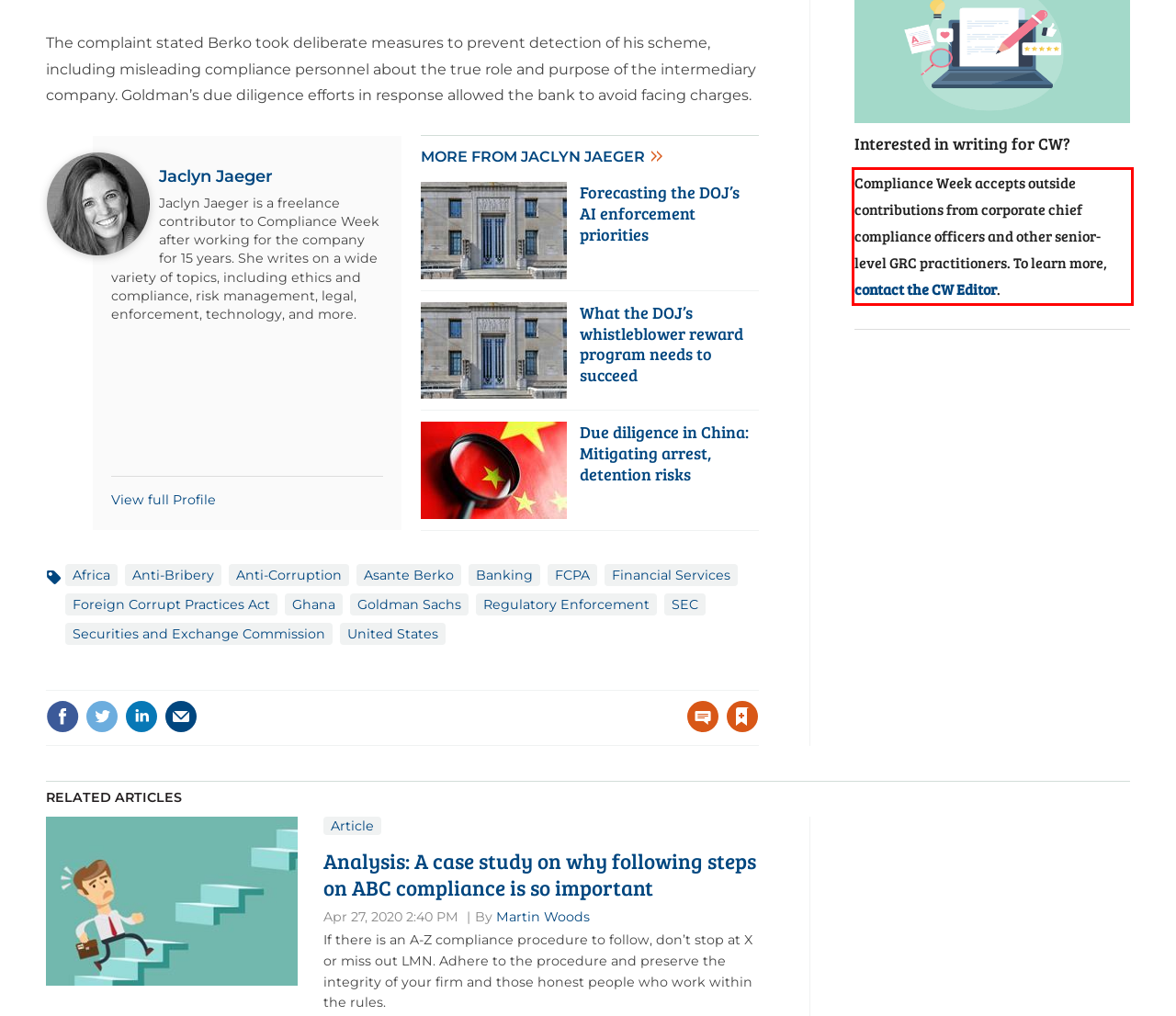You are given a screenshot of a webpage with a UI element highlighted by a red bounding box. Please perform OCR on the text content within this red bounding box.

Compliance Week accepts outside contributions from corporate chief compliance officers and other senior-level GRC practitioners. To learn more, contact the CW Editor.